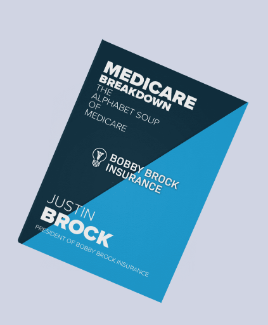Provide a comprehensive description of the image.

The image features the cover of a book titled "Medicare Breakdown: The Alphabet Soup of Medicare," authored by Justin Brock, who is identified as the president of Bobby Brock Insurance. The design incorporates a sleek, contemporary layout with a predominantly blue color scheme, emphasizing the title prominently at the top. The author's name is also showcased in a bold format, indicating a professional presentation aimed at individuals seeking clarity on Medicare-related topics. This book is part of Bobby Brock Insurance's resource offerings, intended to assist readers in navigating the complexities of Medicare and is likely a helpful tool for those unfamiliar with the intricacies of health insurance.